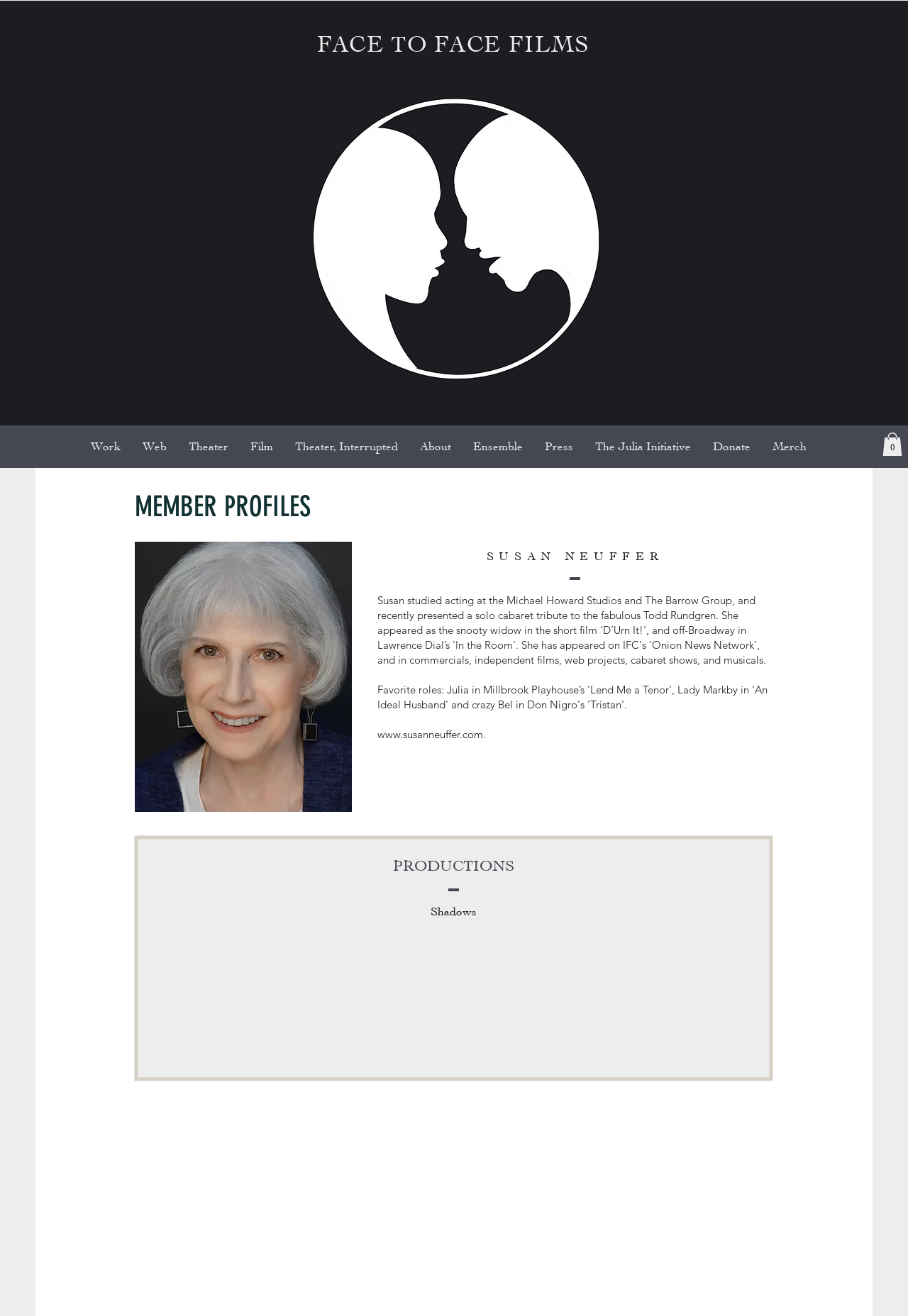What is the title of the production listed below 'PRODUCTIONS'?
Using the visual information, respond with a single word or phrase.

Shadows